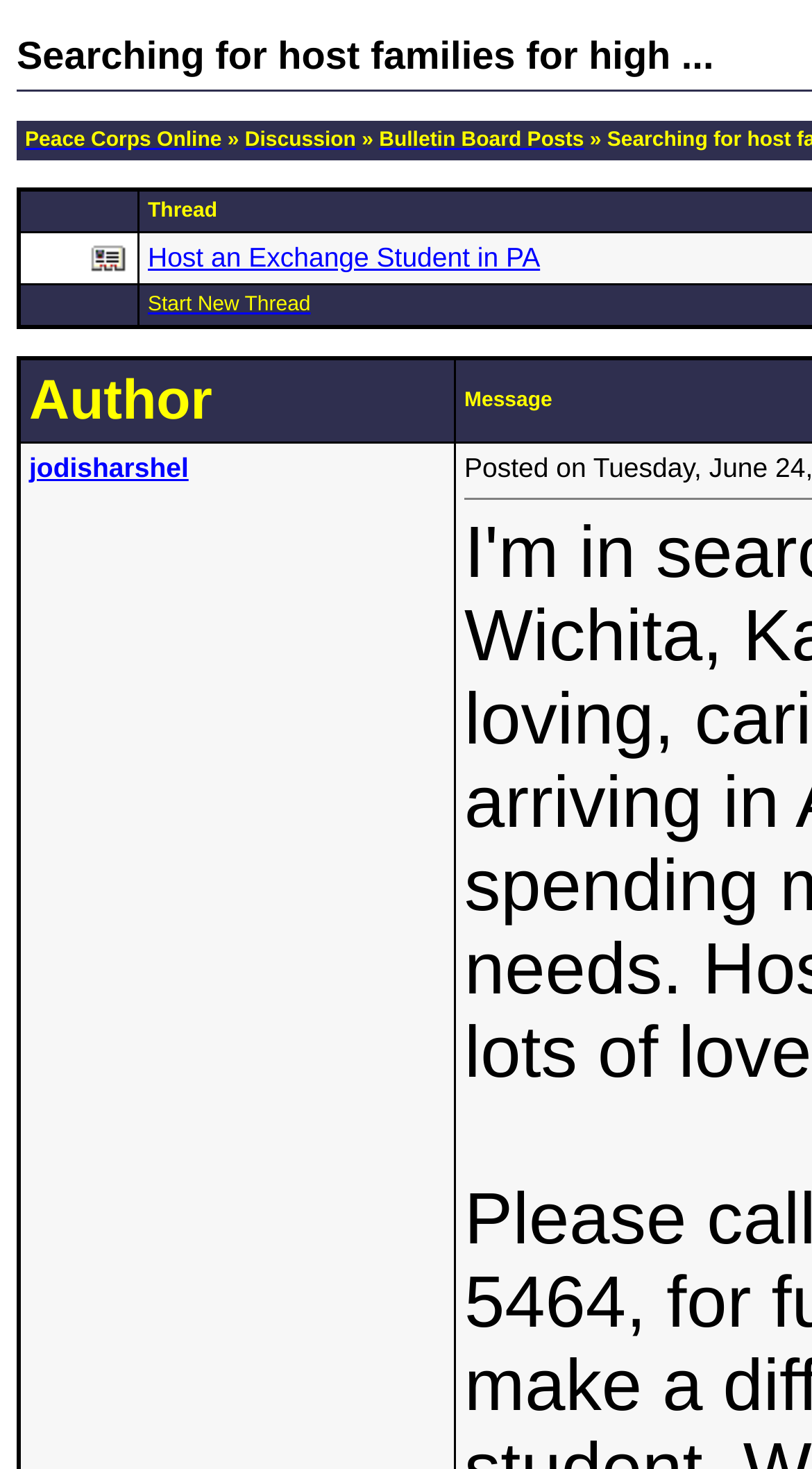Who is the author of the post?
Can you give a detailed and elaborate answer to the question?

I found a link with the text 'jodisharshel' under a table cell with the header 'Author', which suggests that jodisharshel is the author of the post.